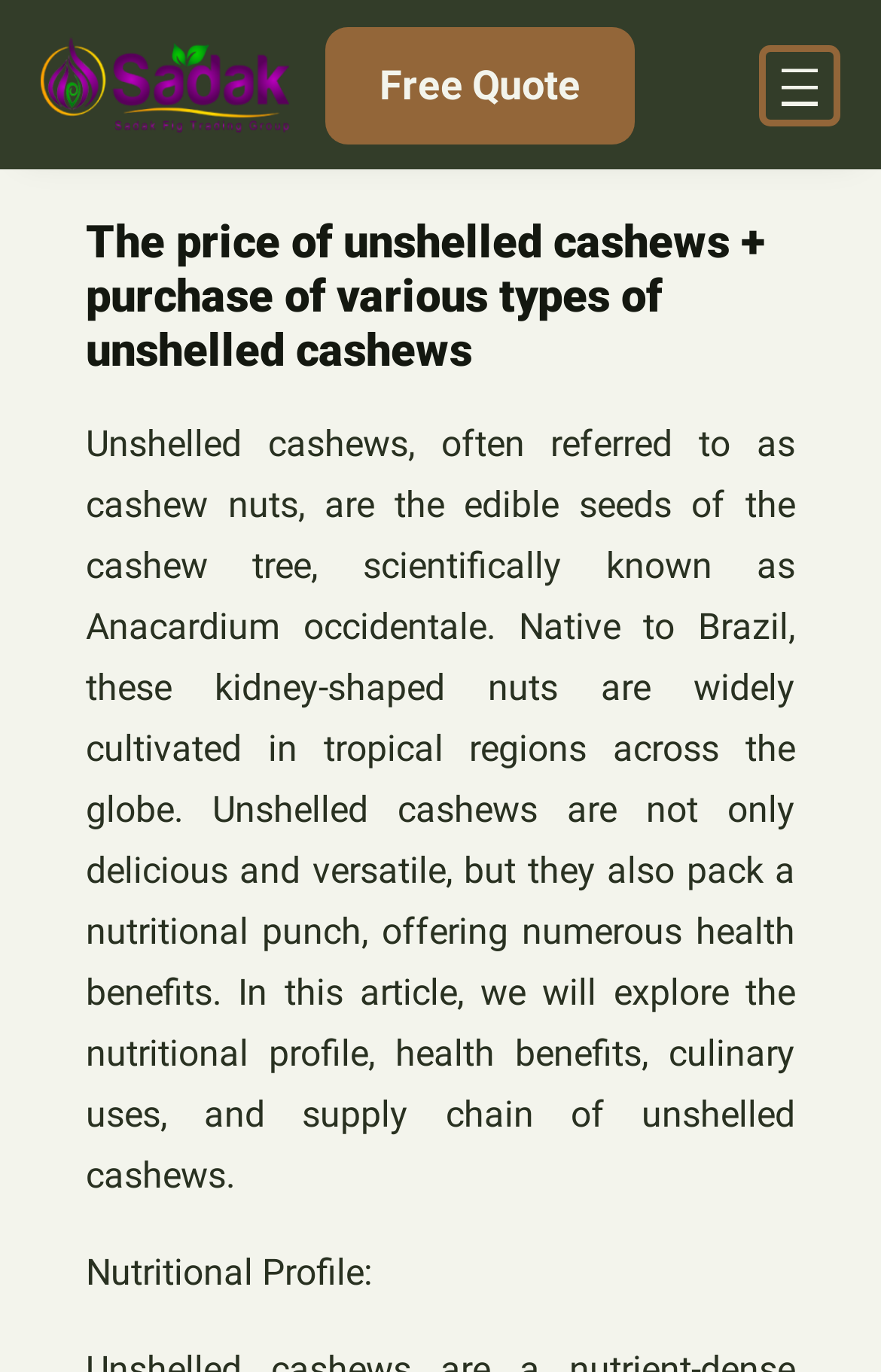Using the given element description, provide the bounding box coordinates (top-left x, top-left y, bottom-right x, bottom-right y) for the corresponding UI element in the screenshot: alt="Sadak"

[0.046, 0.008, 0.328, 0.115]